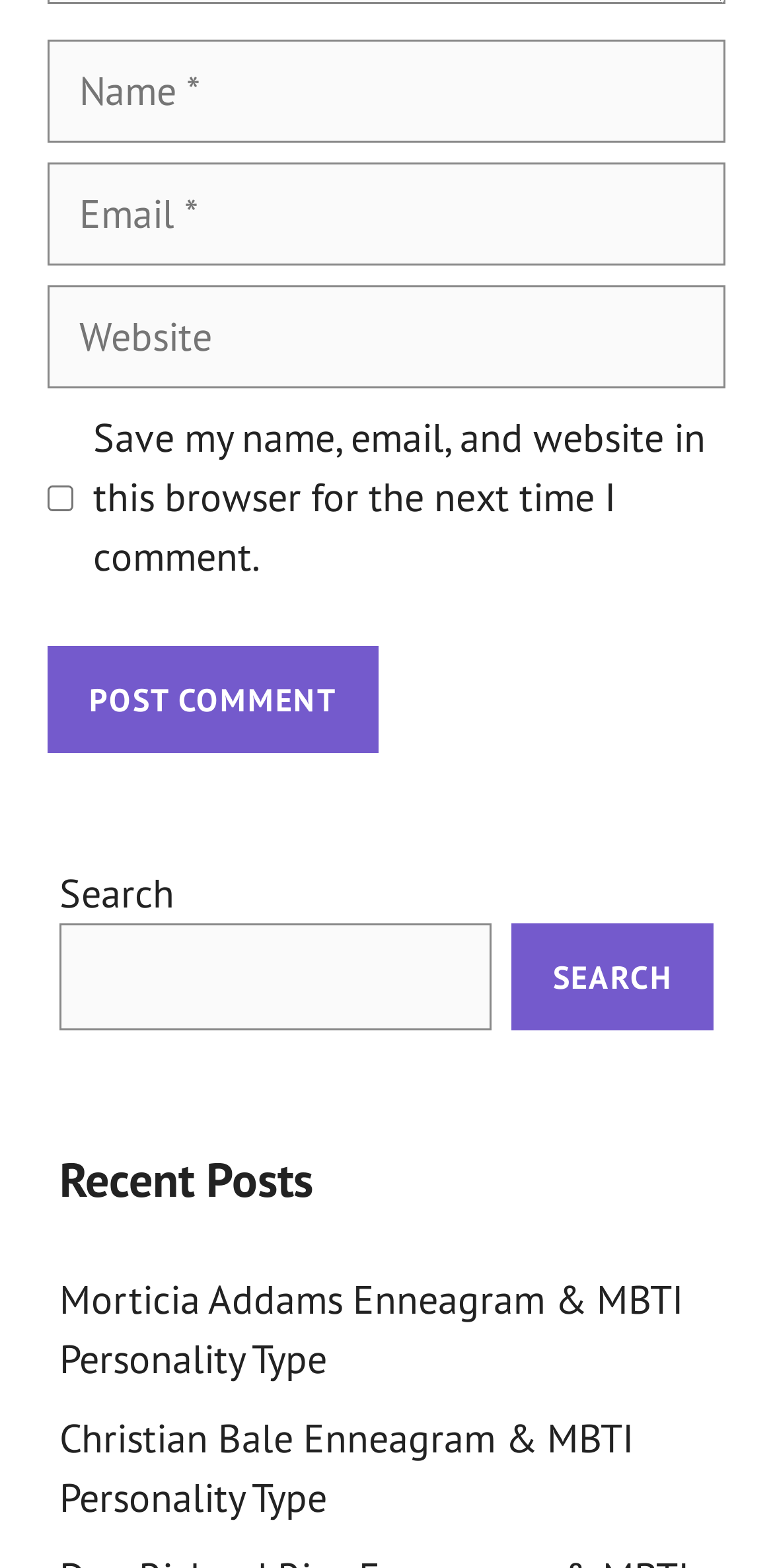Given the element description parent_node: Comment name="email" placeholder="Email *", predict the bounding box coordinates for the UI element in the webpage screenshot. The format should be (top-left x, top-left y, bottom-right x, bottom-right y), and the values should be between 0 and 1.

[0.062, 0.104, 0.938, 0.169]